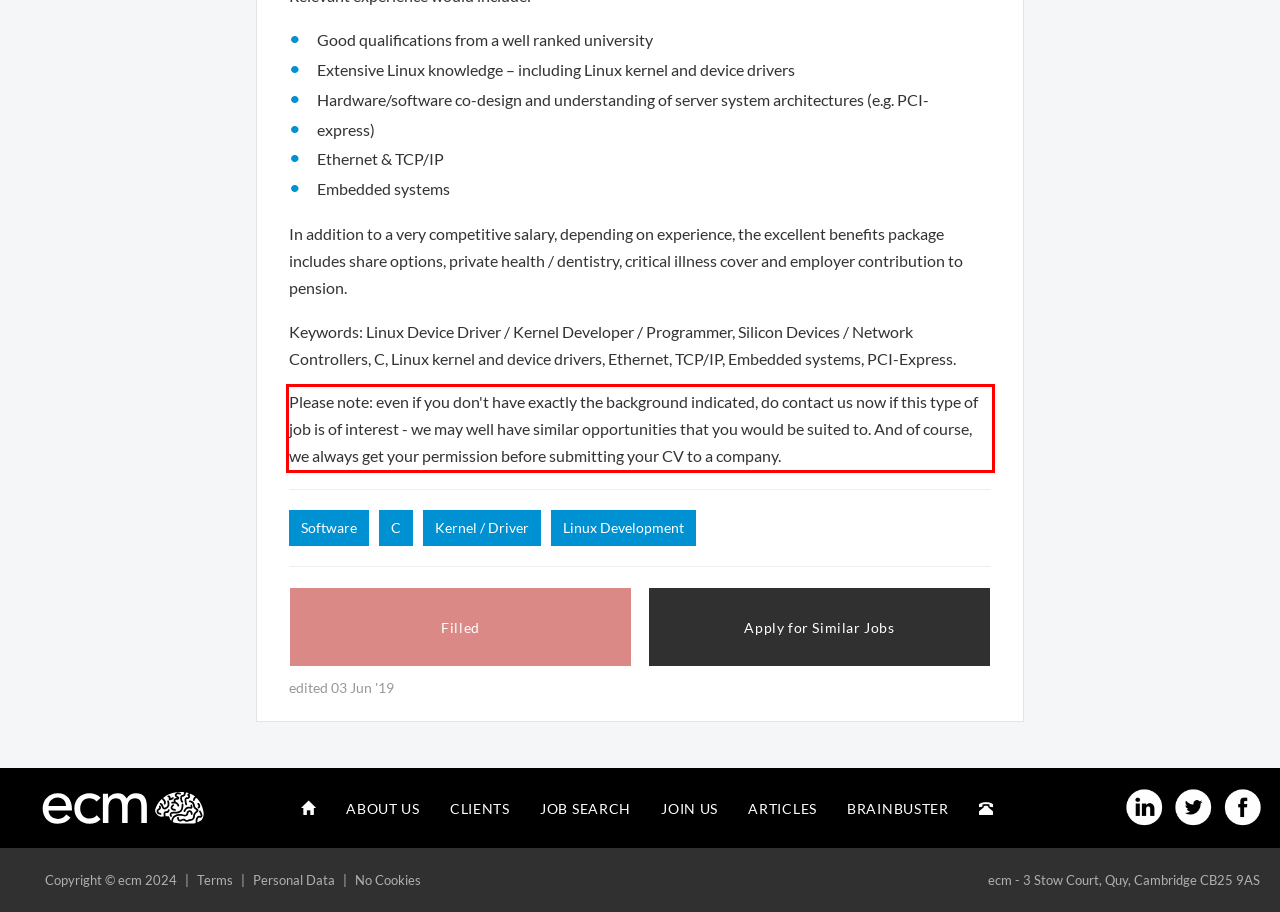There is a screenshot of a webpage with a red bounding box around a UI element. Please use OCR to extract the text within the red bounding box.

Please note: even if you don't have exactly the background indicated, do contact us now if this type of job is of interest - we may well have similar opportunities that you would be suited to. And of course, we always get your permission before submitting your CV to a company.